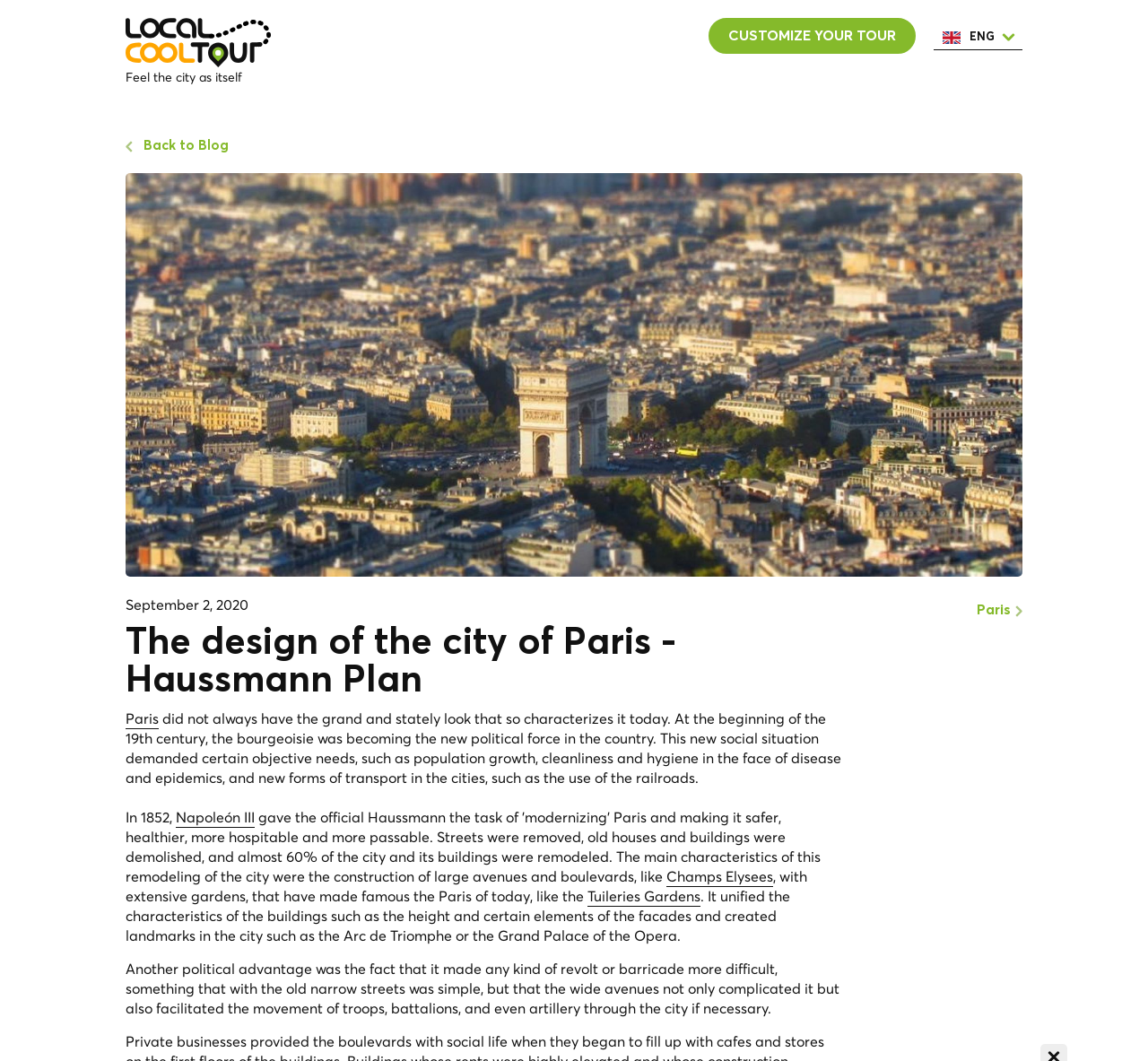Can you find the bounding box coordinates of the area I should click to execute the following instruction: "Click on 'Feel the city as itself'"?

[0.109, 0.017, 0.236, 0.073]